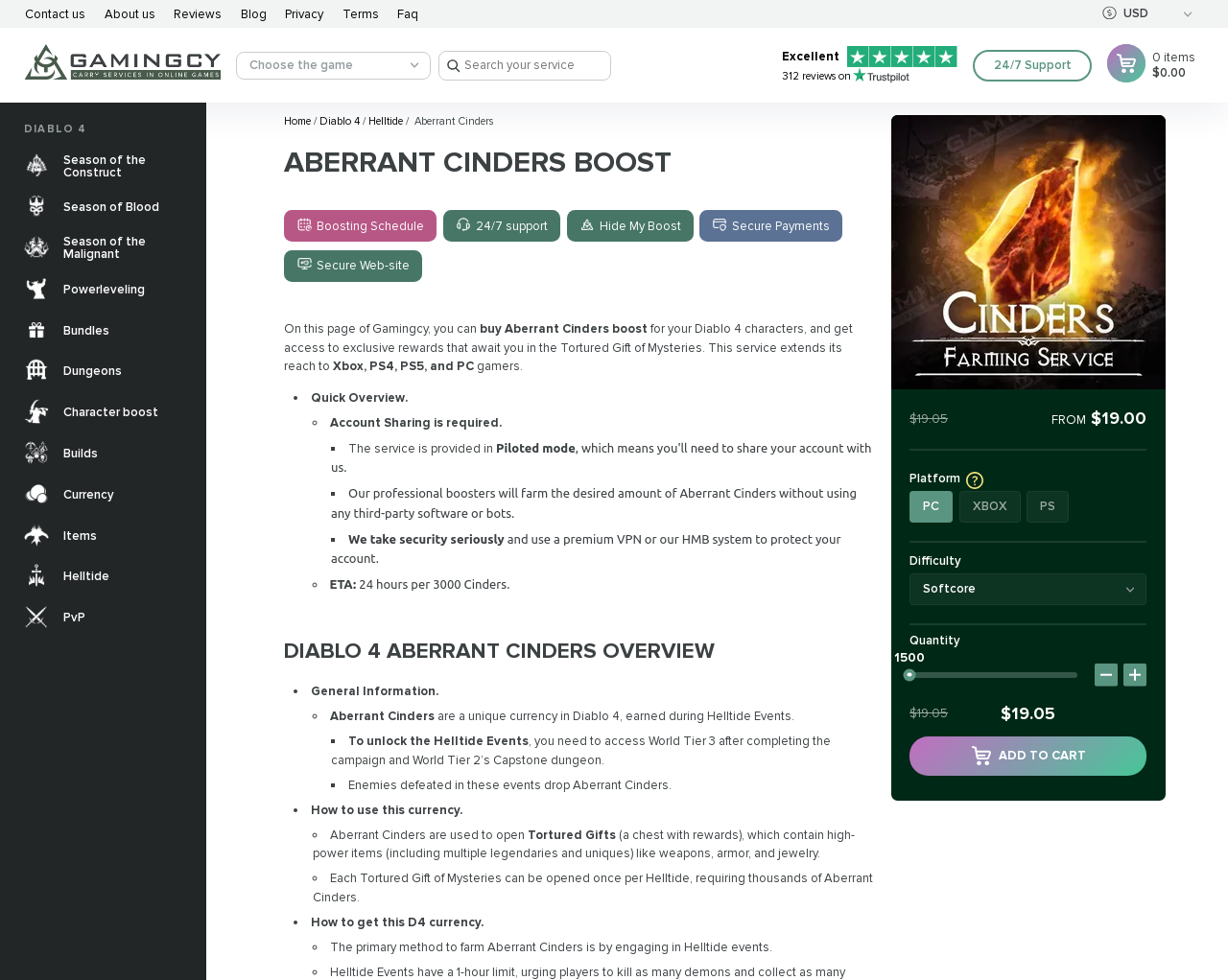Determine the coordinates of the bounding box for the clickable area needed to execute this instruction: "Select the 'Diablo 4' game option".

[0.202, 0.155, 0.3, 0.187]